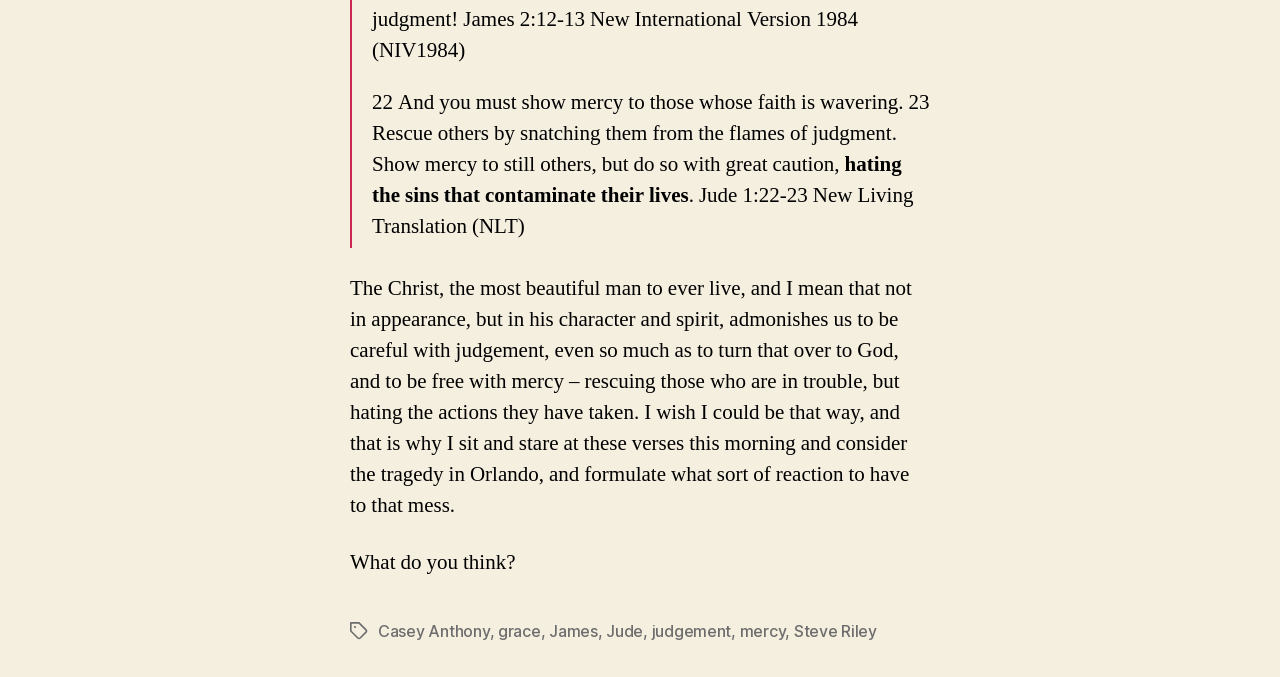Based on the visual content of the image, answer the question thoroughly: What is the theme of the tags listed at the bottom?

I analyzed the tags listed at the bottom, which include 'Casey Anthony', 'grace', 'James', 'Jude', 'judgement', 'mercy', and 'Steve Riley'. These tags seem to be related to biblical concepts, such as grace, judgment, and mercy, which are mentioned in the Bible verse quoted earlier.